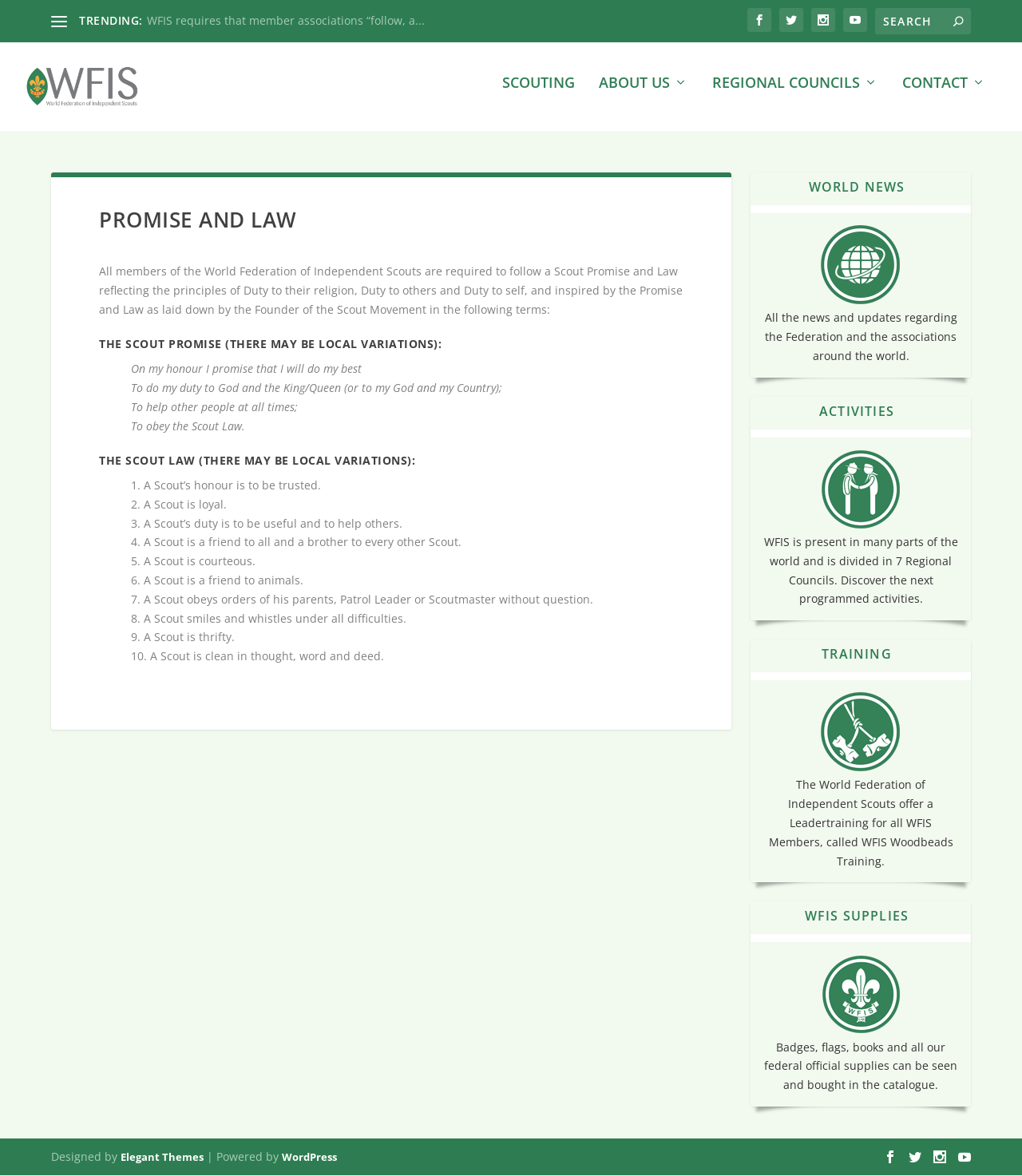Can you pinpoint the bounding box coordinates for the clickable element required for this instruction: "Search for something"? The coordinates should be four float numbers between 0 and 1, i.e., [left, top, right, bottom].

[0.856, 0.007, 0.95, 0.029]